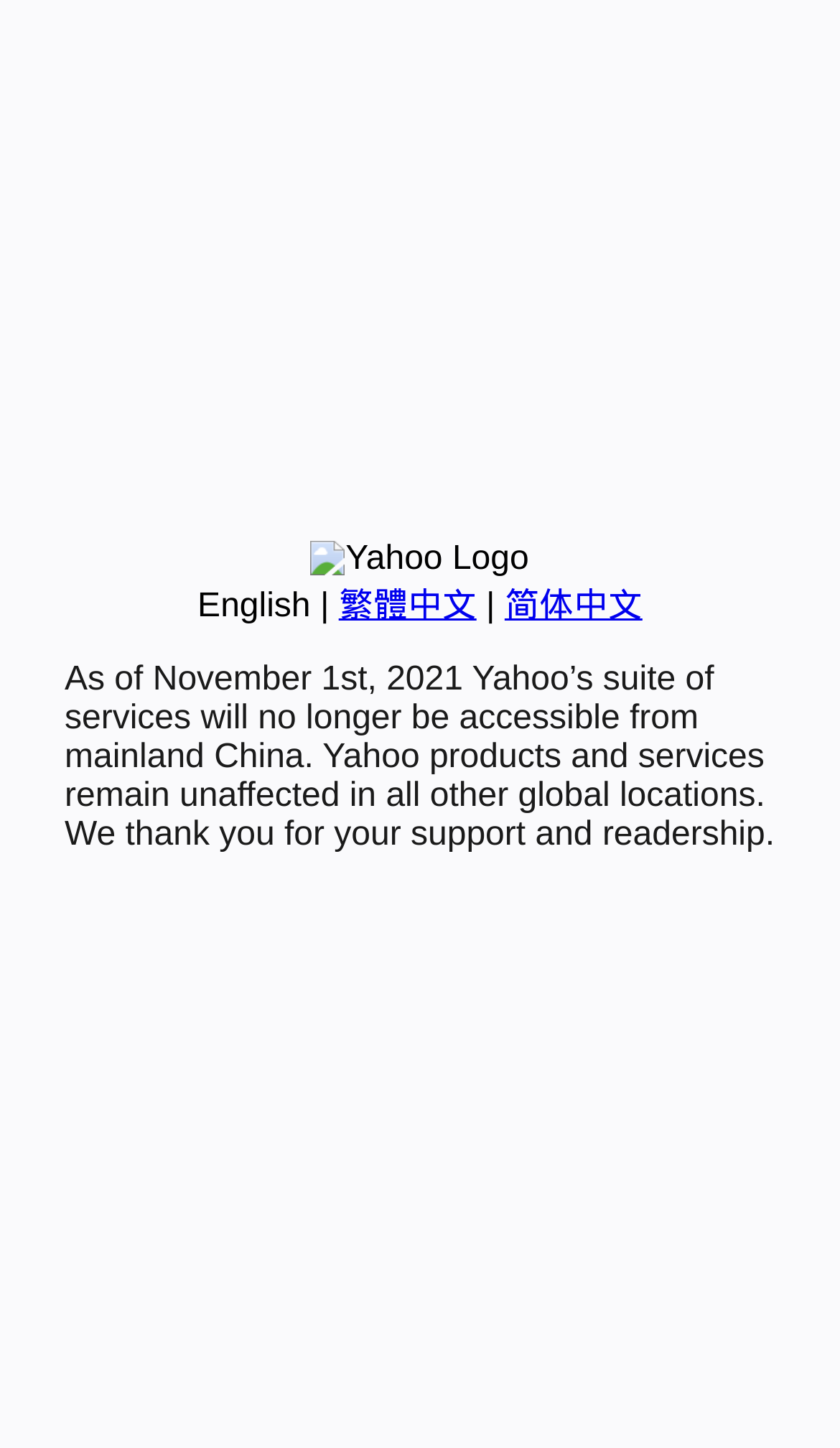Please find the bounding box coordinates in the format (top-left x, top-left y, bottom-right x, bottom-right y) for the given element description. Ensure the coordinates are floating point numbers between 0 and 1. Description: English

[0.235, 0.406, 0.37, 0.432]